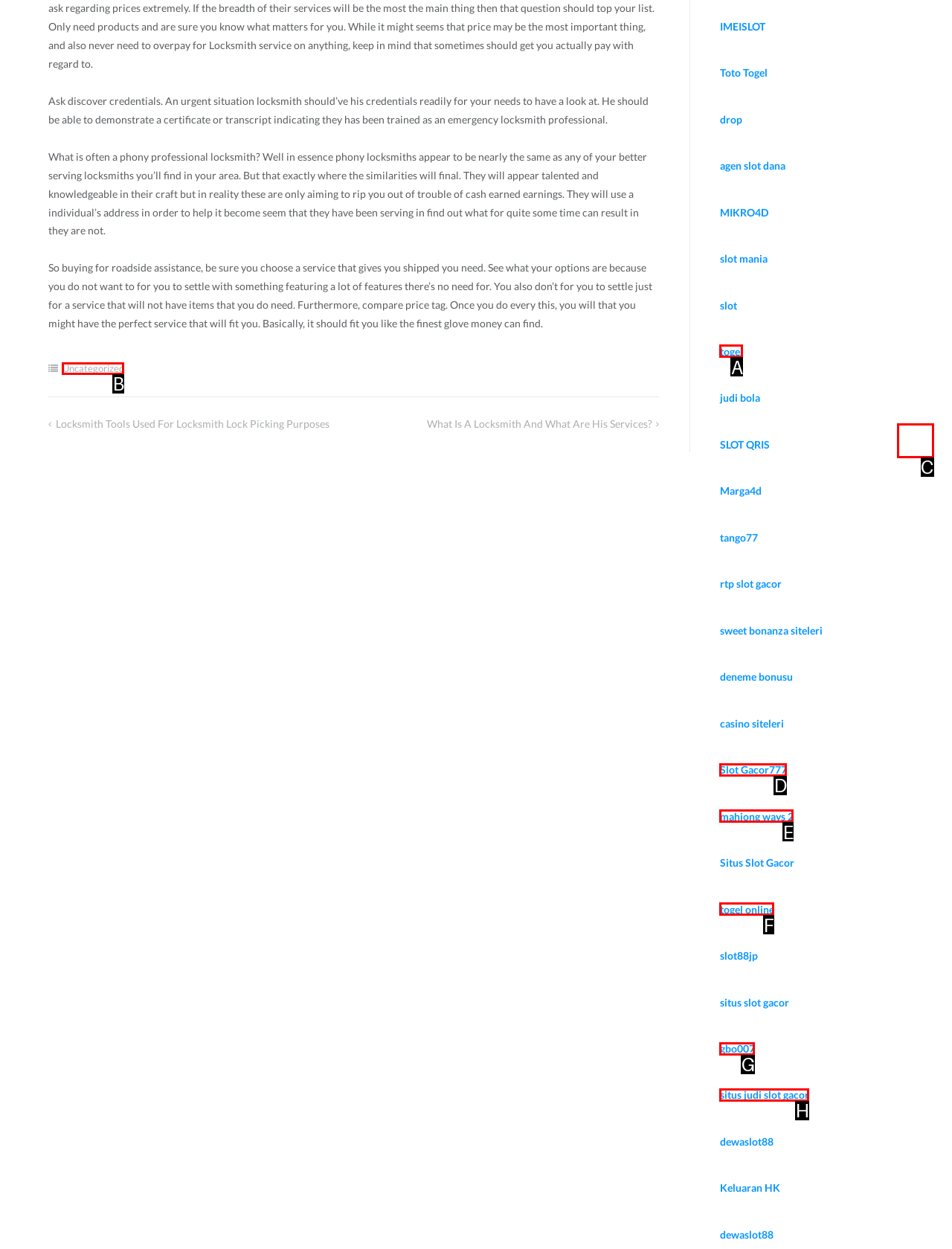Using the description: situs judi slot gacor, find the HTML element that matches it. Answer with the letter of the chosen option.

H